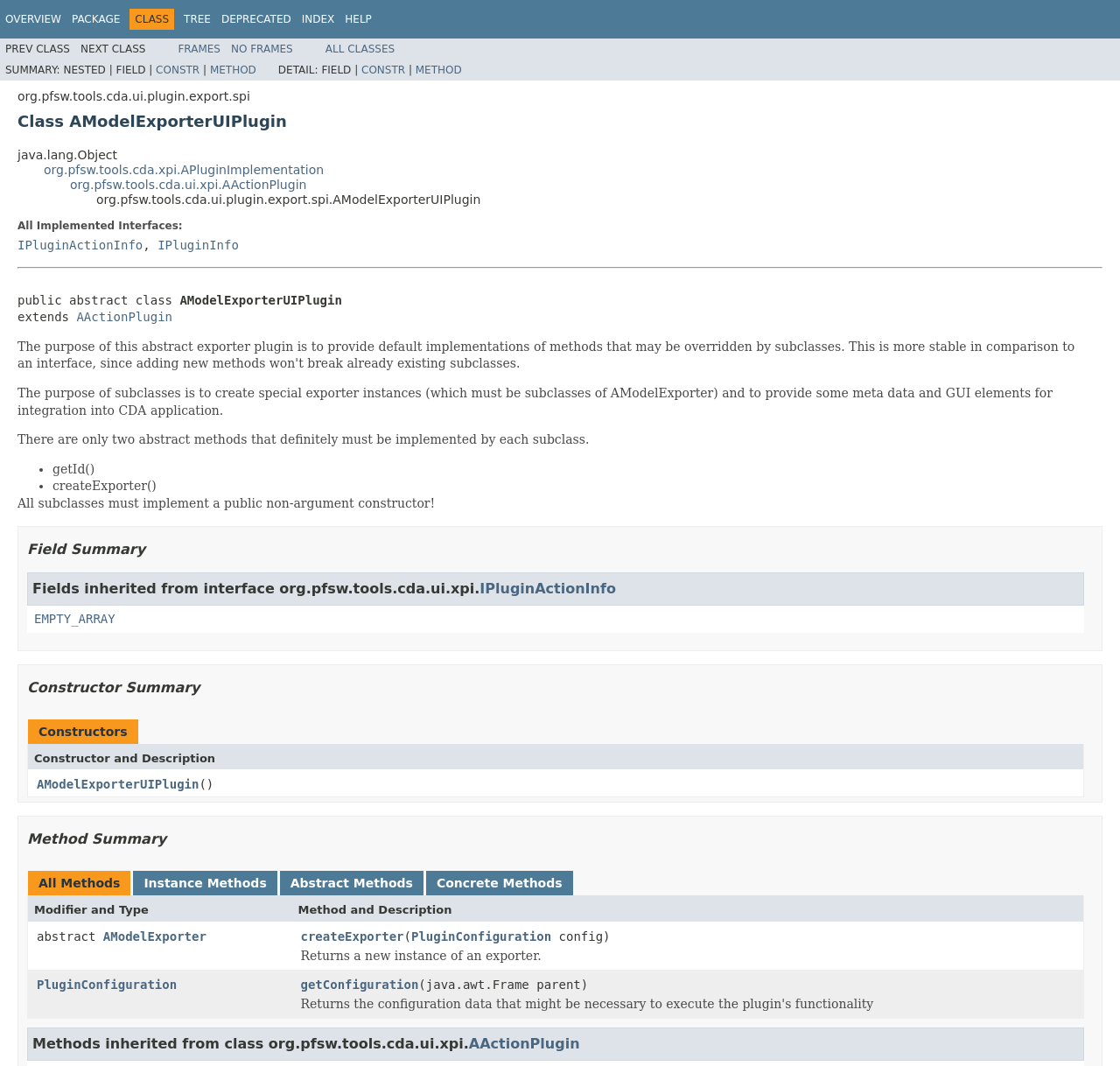Given the element description All Classes, identify the bounding box coordinates for the UI element on the webpage screenshot. The format should be (top-left x, top-left y, bottom-right x, bottom-right y), with values between 0 and 1.

[0.29, 0.04, 0.352, 0.051]